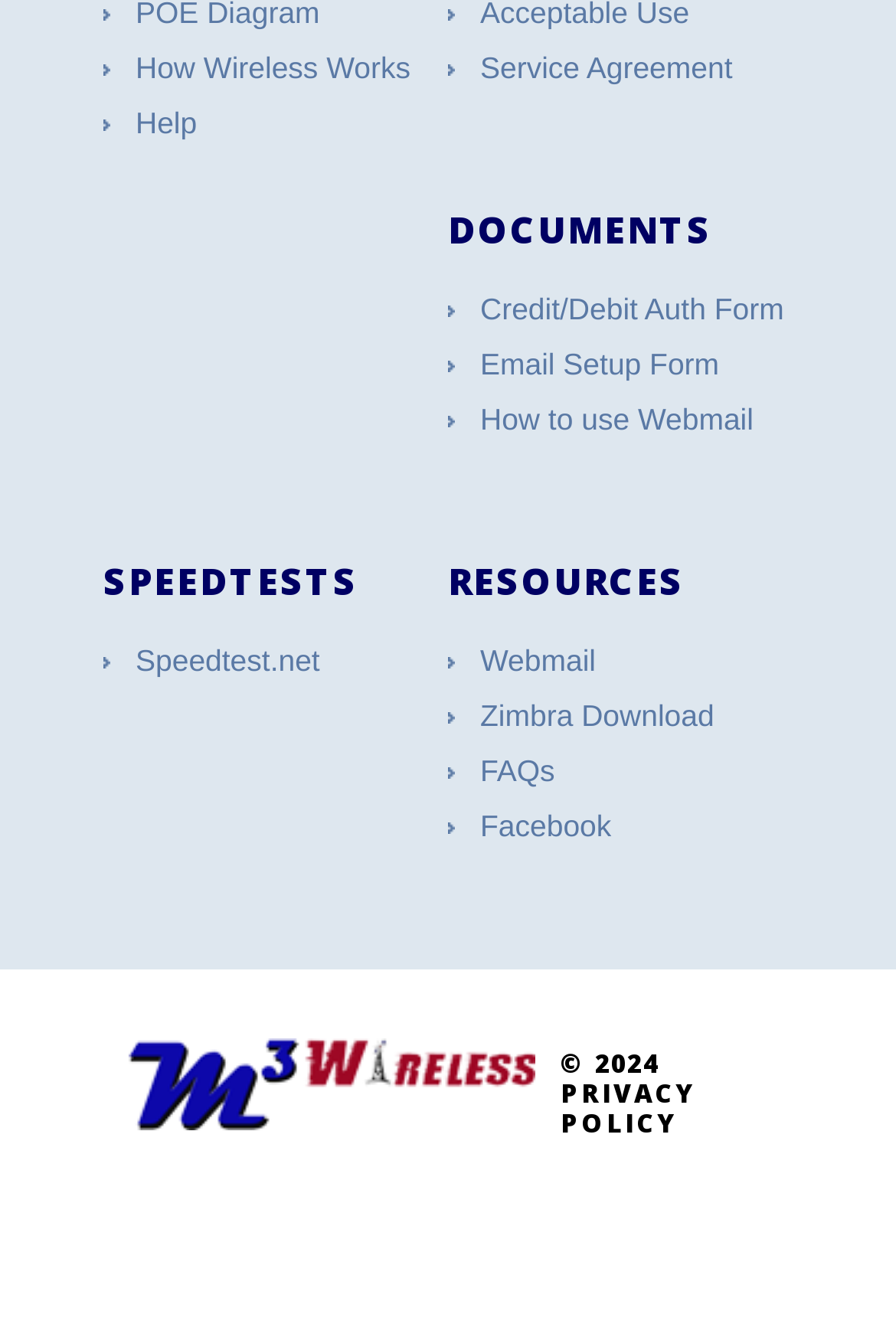Please locate the bounding box coordinates of the element that should be clicked to complete the given instruction: "View credit/debit authorization form".

[0.536, 0.218, 0.875, 0.243]